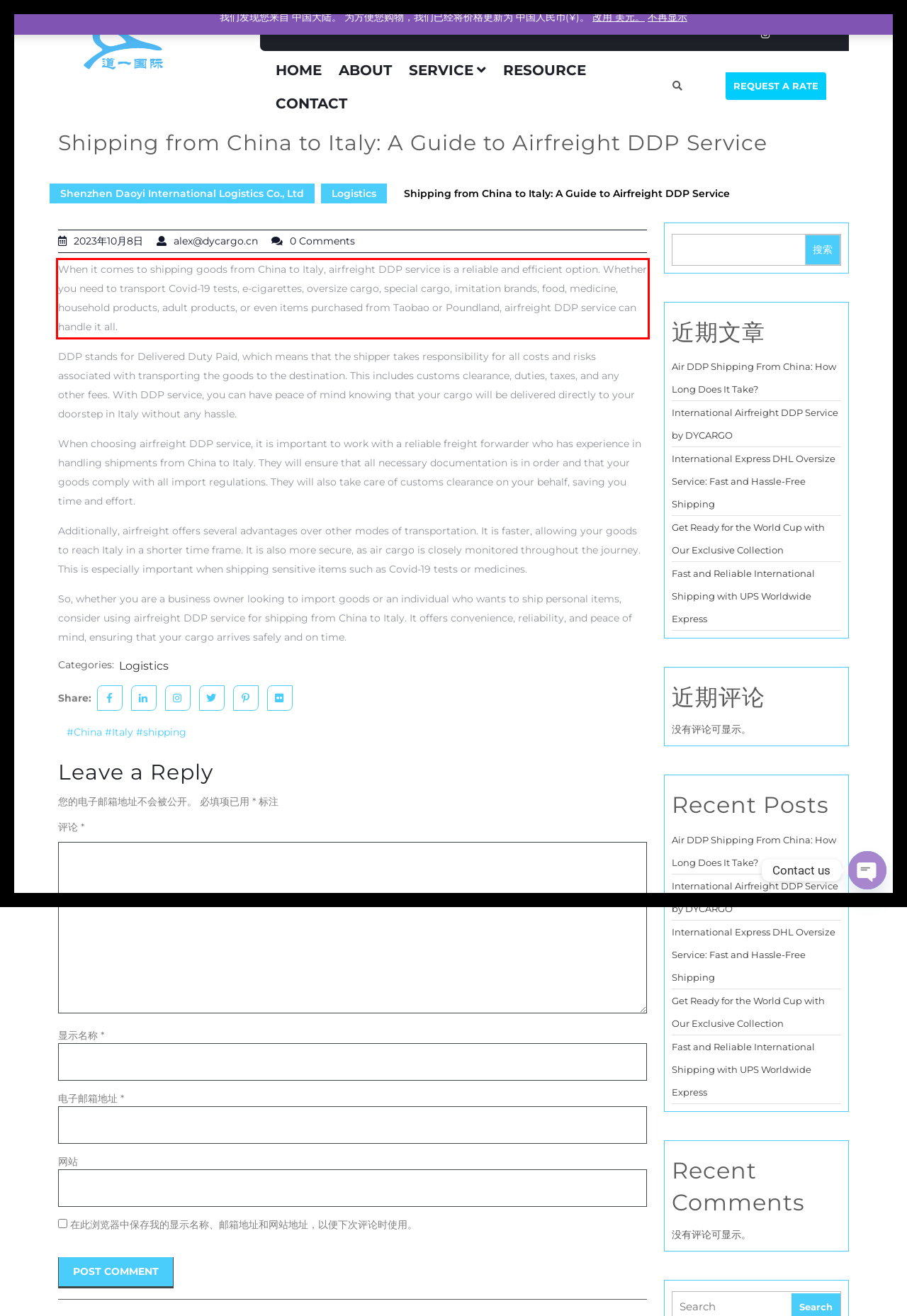Please analyze the provided webpage screenshot and perform OCR to extract the text content from the red rectangle bounding box.

When it comes to shipping goods from China to Italy, airfreight DDP service is a reliable and efficient option. Whether you need to transport Covid-19 tests, e-cigarettes, oversize cargo, special cargo, imitation brands, food, medicine, household products, adult products, or even items purchased from Taobao or Poundland, airfreight DDP service can handle it all.